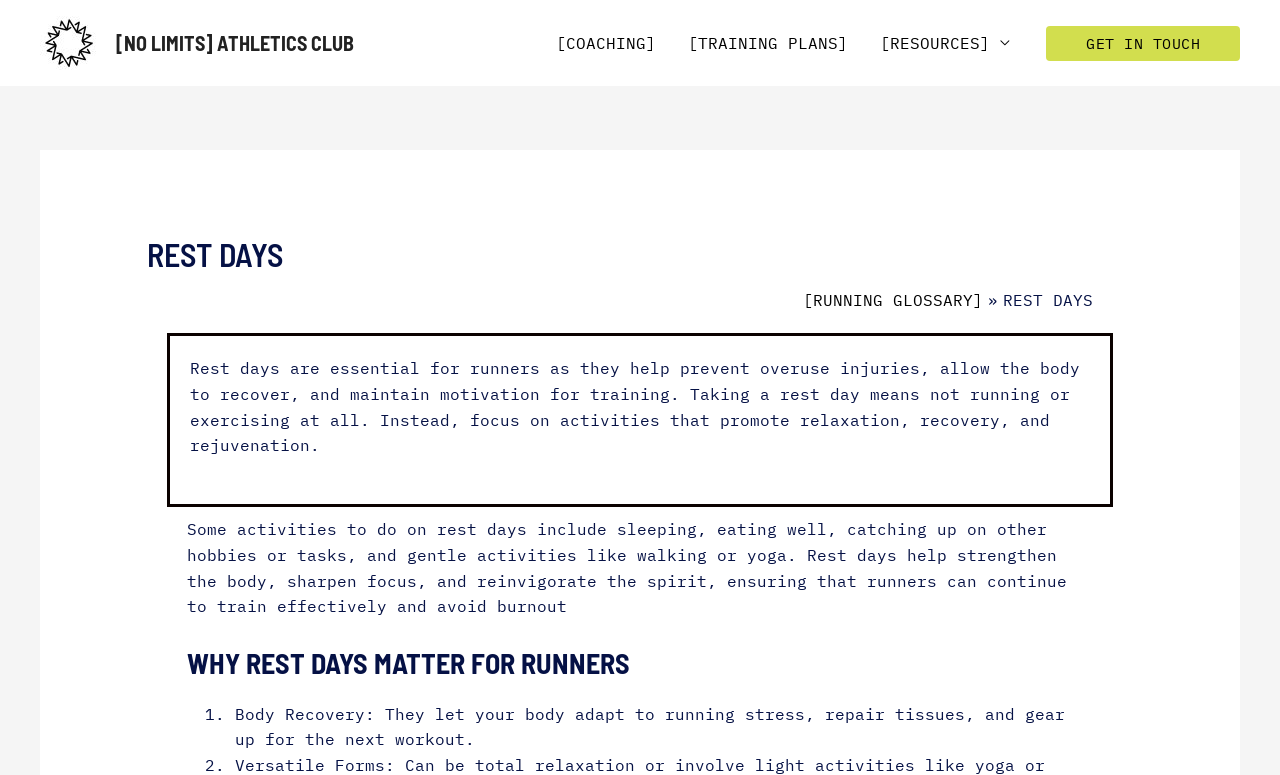Respond with a single word or phrase to the following question: How often should runners take rest days?

Not specified